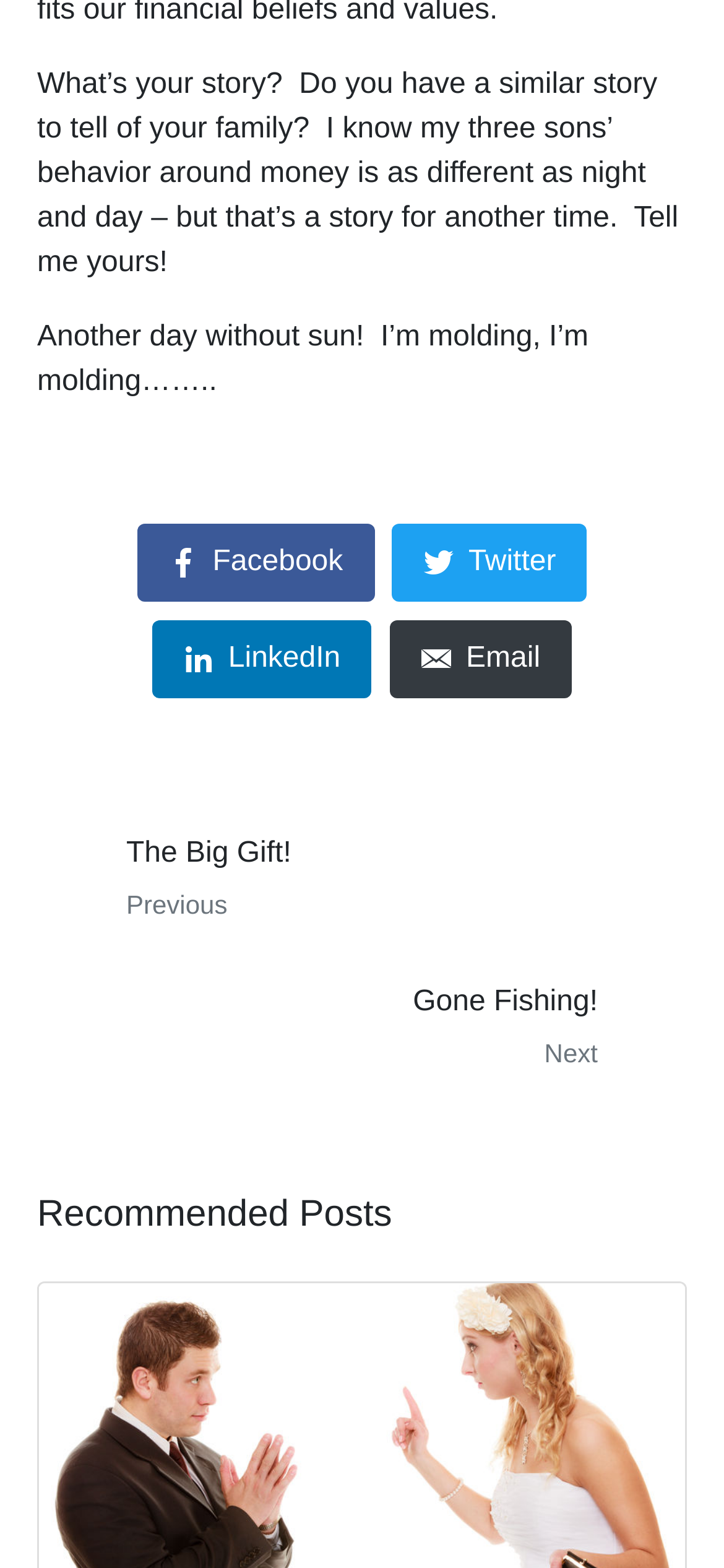What is the topic of the story?
Refer to the image and provide a thorough answer to the question.

The topic of the story can be inferred from the StaticText element 'What’s your story? Do you have a similar story to tell of your family? I know my three sons’ behavior around money is as different as night and day – but that’s a story for another time. Tell me yours!' which suggests that the story is about family and their behavior around money.